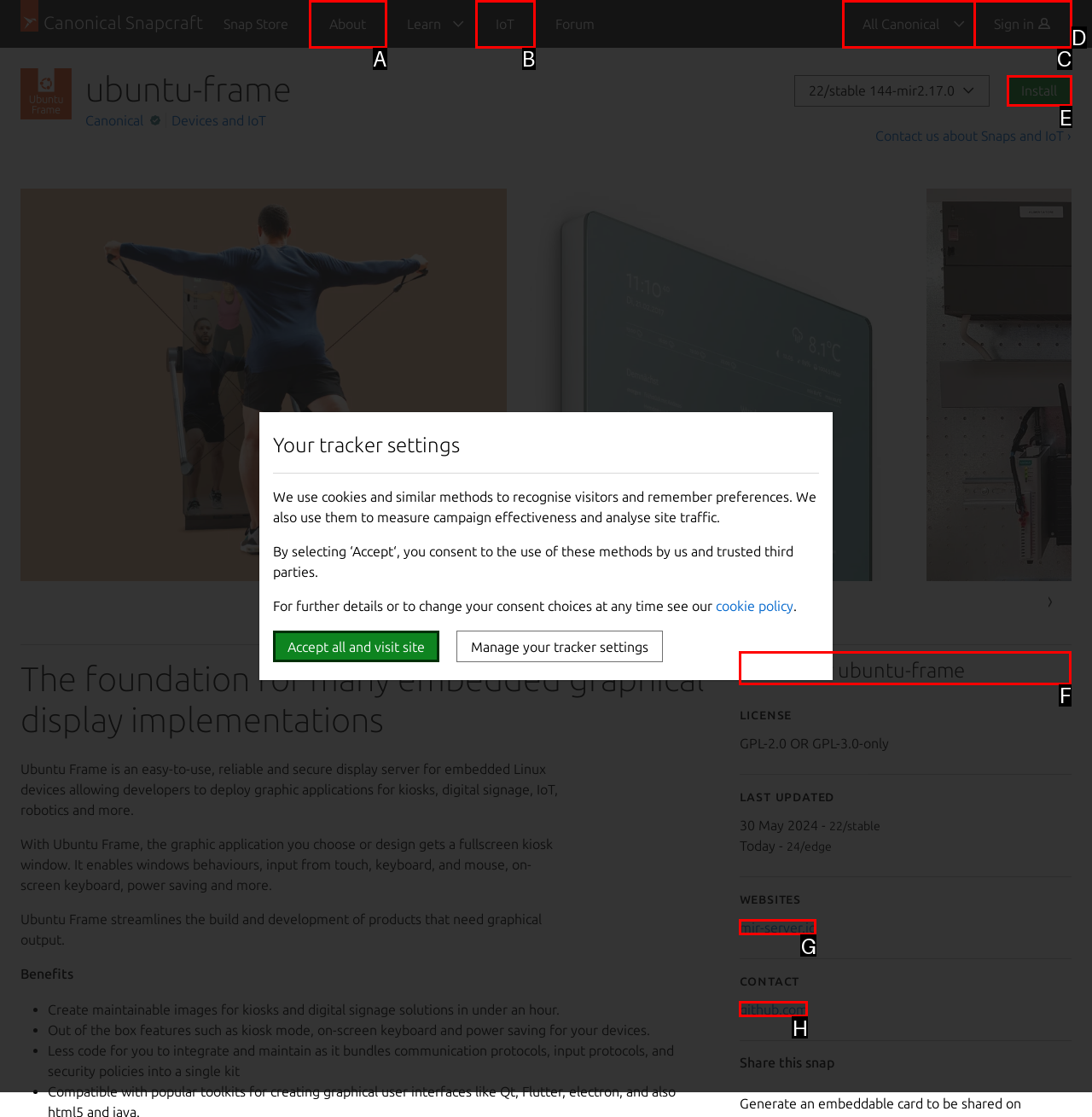Pick the HTML element that should be clicked to execute the task: View the 'Details for ubuntu-frame'
Respond with the letter corresponding to the correct choice.

F